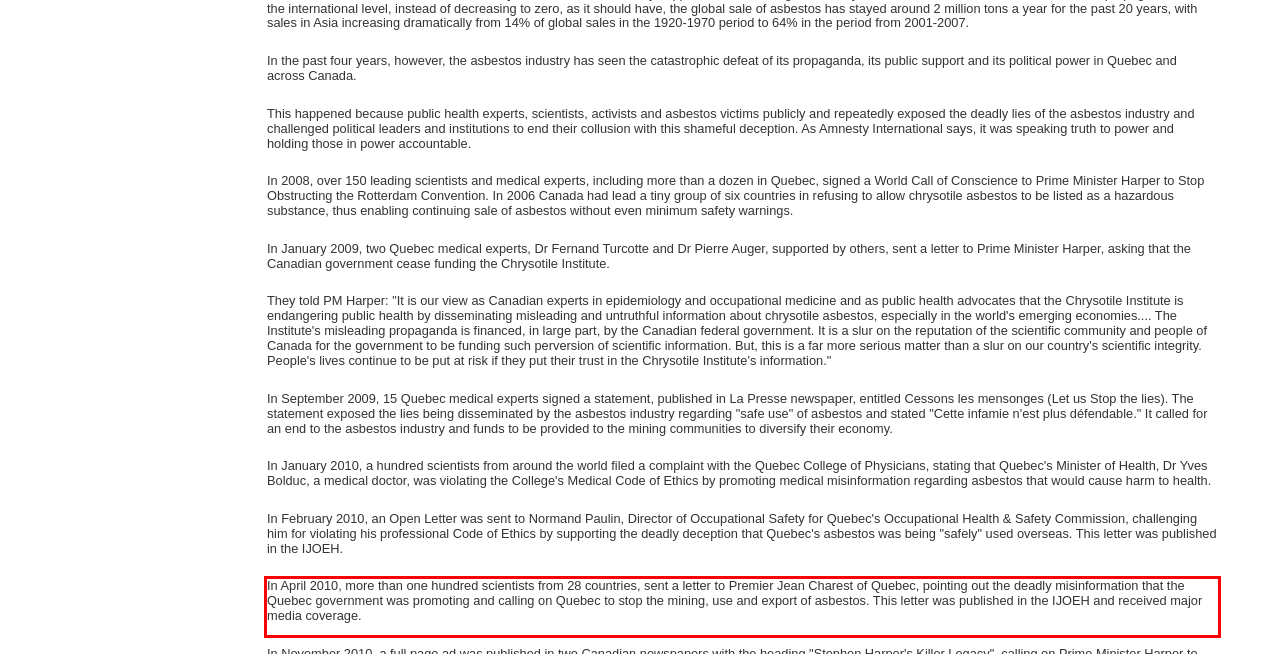You have a screenshot of a webpage with a UI element highlighted by a red bounding box. Use OCR to obtain the text within this highlighted area.

In April 2010, more than one hundred scientists from 28 countries, sent a letter to Premier Jean Charest of Quebec, pointing out the deadly misinformation that the Quebec government was promoting and calling on Quebec to stop the mining, use and export of asbestos. This letter was published in the IJOEH and received major media coverage.